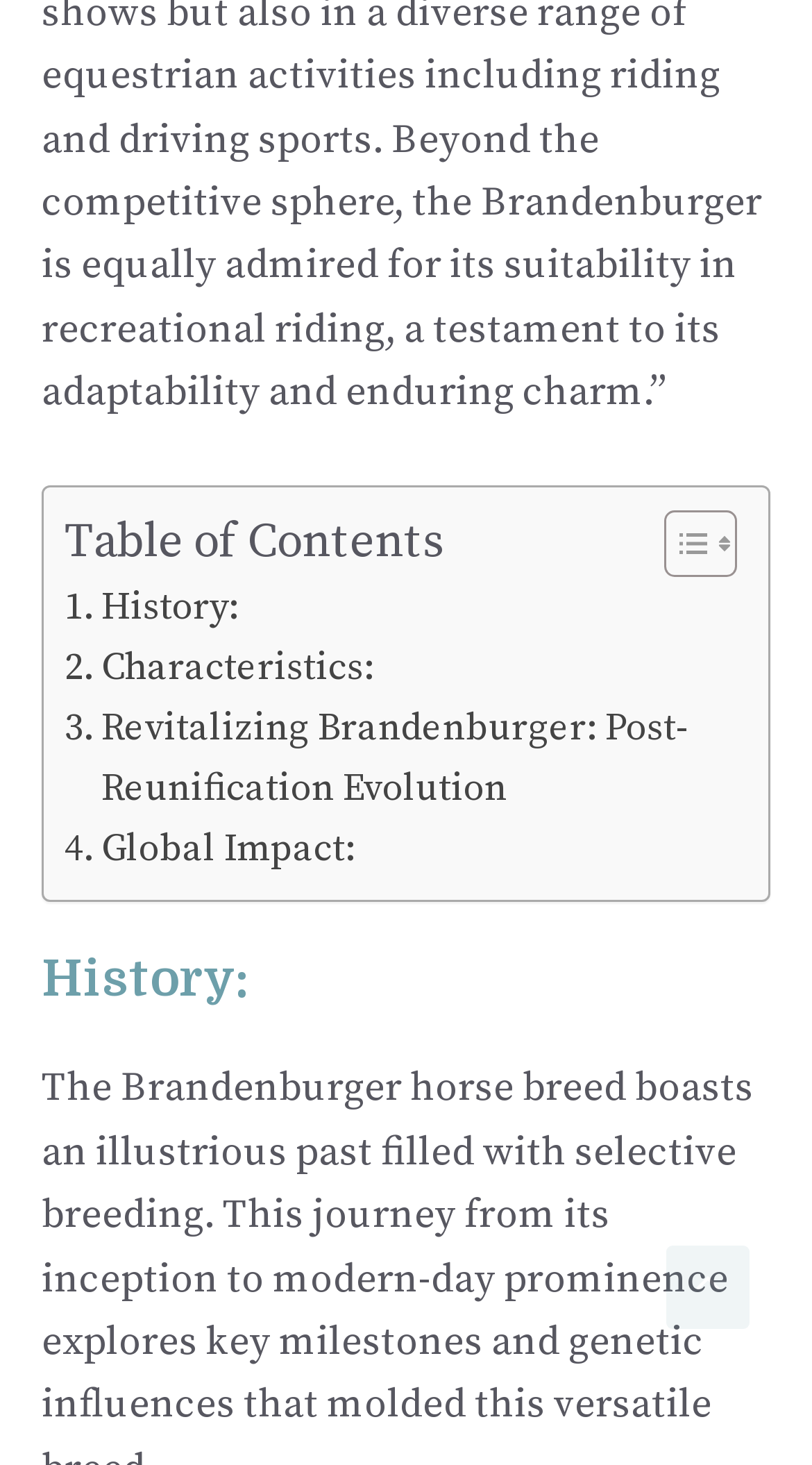Answer the following inquiry with a single word or phrase:
How many links are there in the table of contents?

4